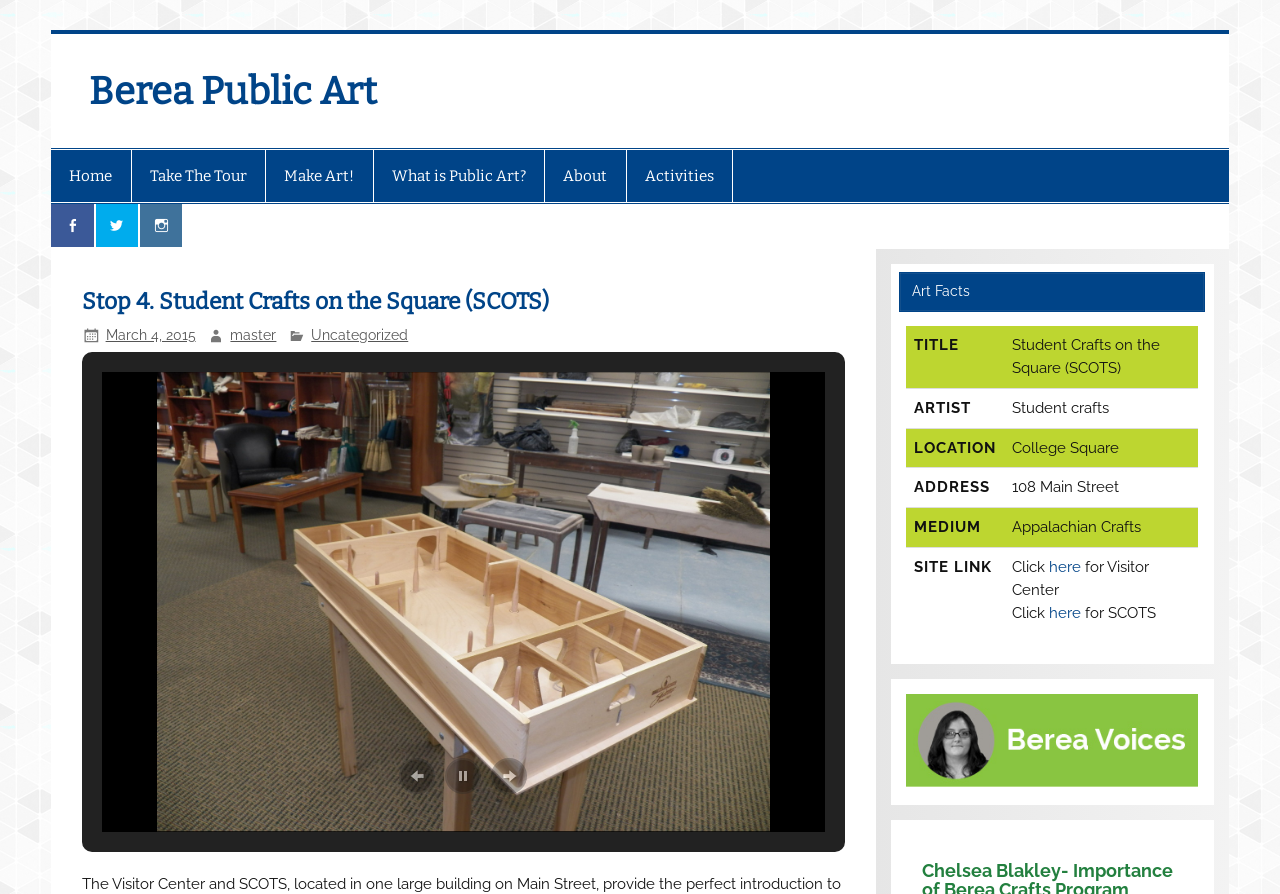Determine the main heading of the webpage and generate its text.

Berea Public Art